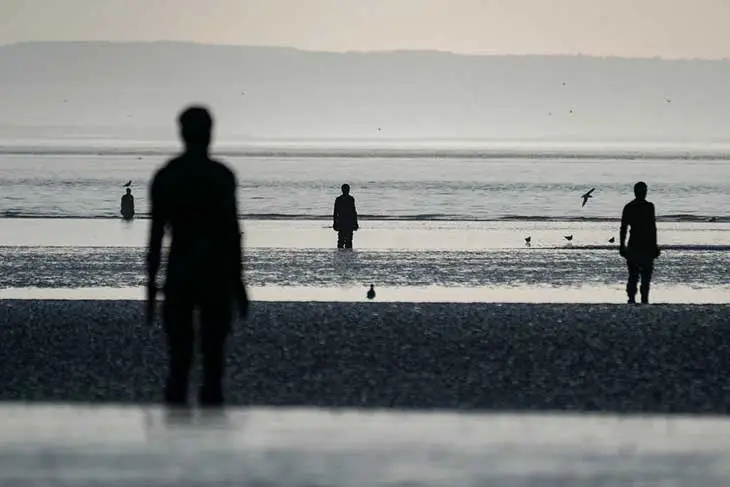Craft a detailed explanation of the image.

The image captures a serene moment at Crosby Beach, featuring Antony Gormley's renowned sculpture installation titled "ANOTHER PLACE." In the foreground, we see silhouetted figures standing along the shallow shoreline as the tide recedes, creating a poignant and contemplative atmosphere. Each figure, cast from the artist's own body, stands stoically against the backdrop of the horizon, symbolizing the interplay of time, tide, and human presence. The soft, muted colors of the sky and water enhance the tranquility of this coastal scene, inviting viewers to reflect on the relationship between nature and art. Originally installed in 1997, these solid cast-iron figures stretch along three kilometers of the beach, embodying Gormley's exploration of stillness and movement within the ever-changing coastal environment. This installation remains a significant artistic landmark, attracting visitors and art enthusiasts alike to experience the profound connection between the sculptures and their natural setting.